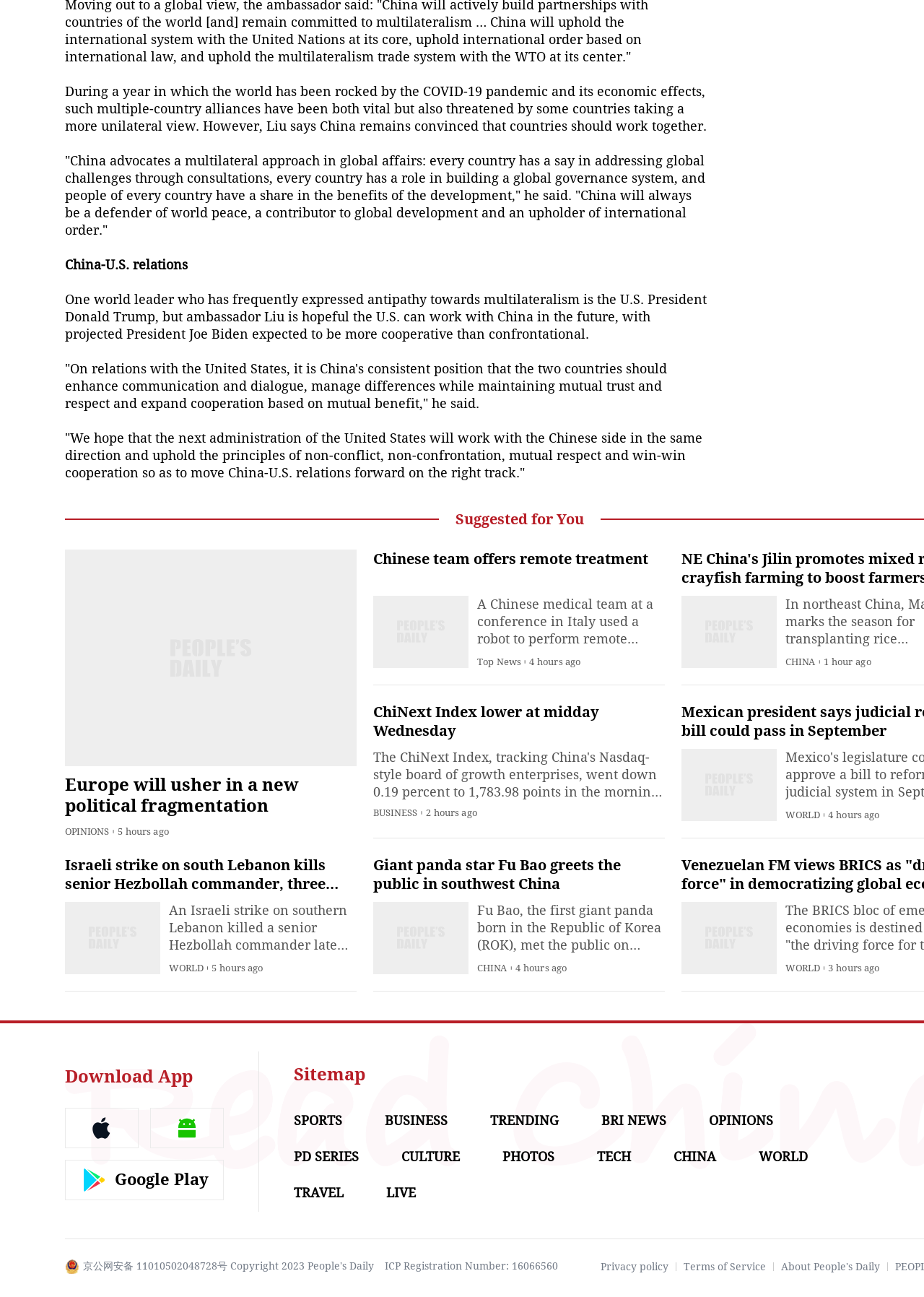Given the webpage screenshot, identify the bounding box of the UI element that matches this description: "ICP Registration Number: 16066560".

[0.416, 0.972, 0.604, 0.981]